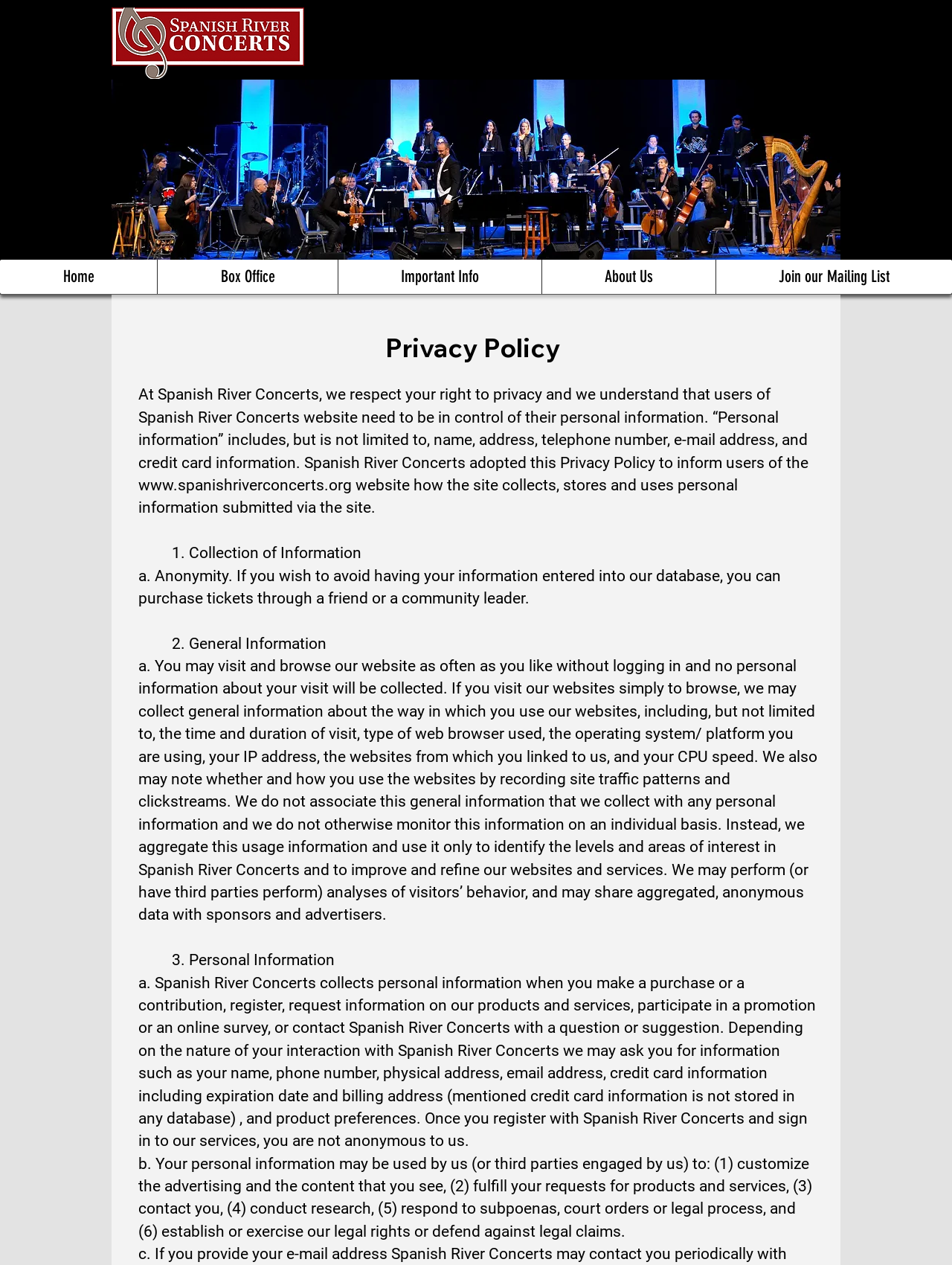What is the purpose of collecting general information?
Please look at the screenshot and answer using one word or phrase.

To improve and refine websites and services